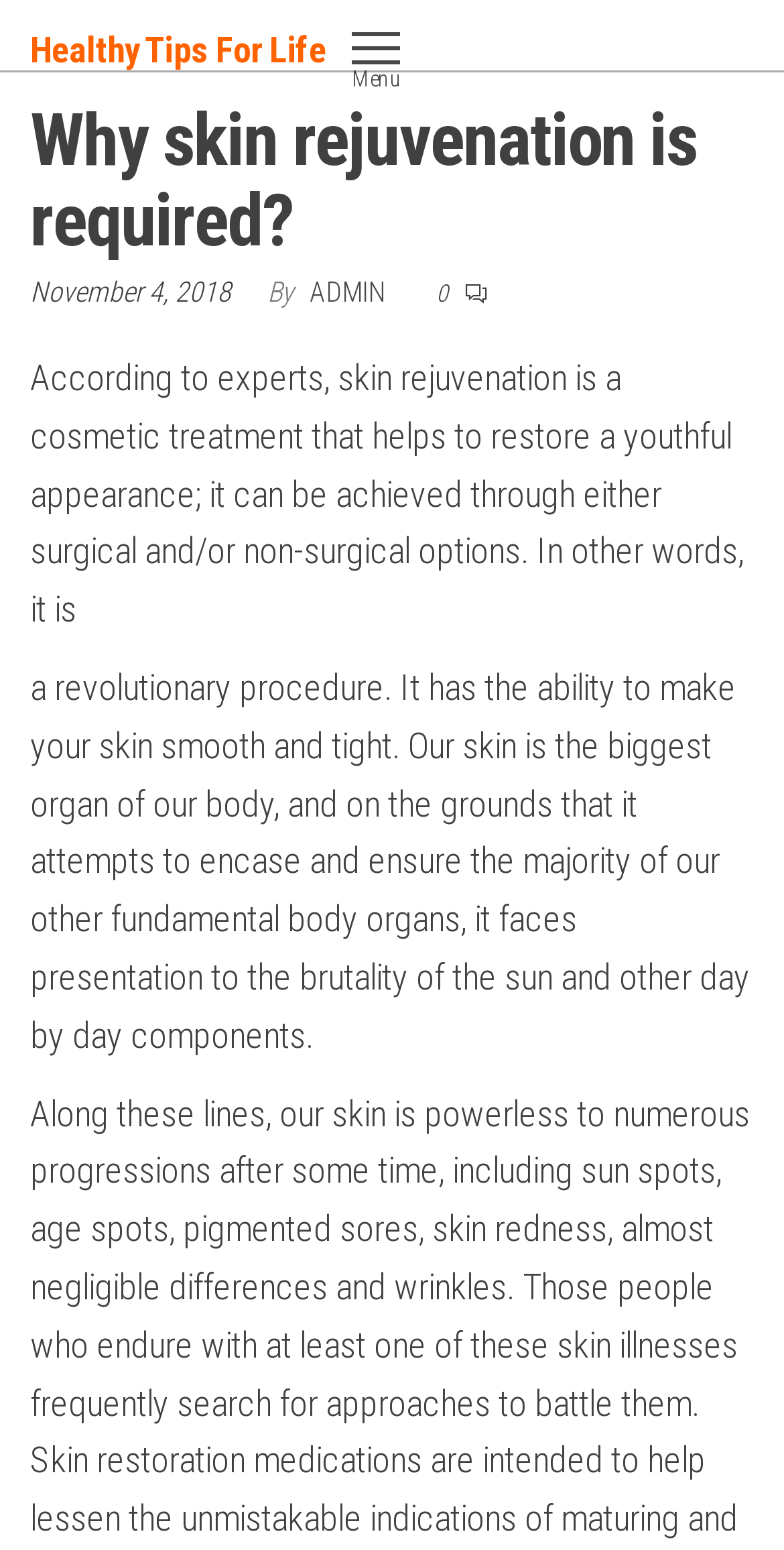Find and provide the bounding box coordinates for the UI element described here: "parent_node: Menu". The coordinates should be given as four float numbers between 0 and 1: [left, top, right, bottom].

[0.45, 0.021, 0.511, 0.052]